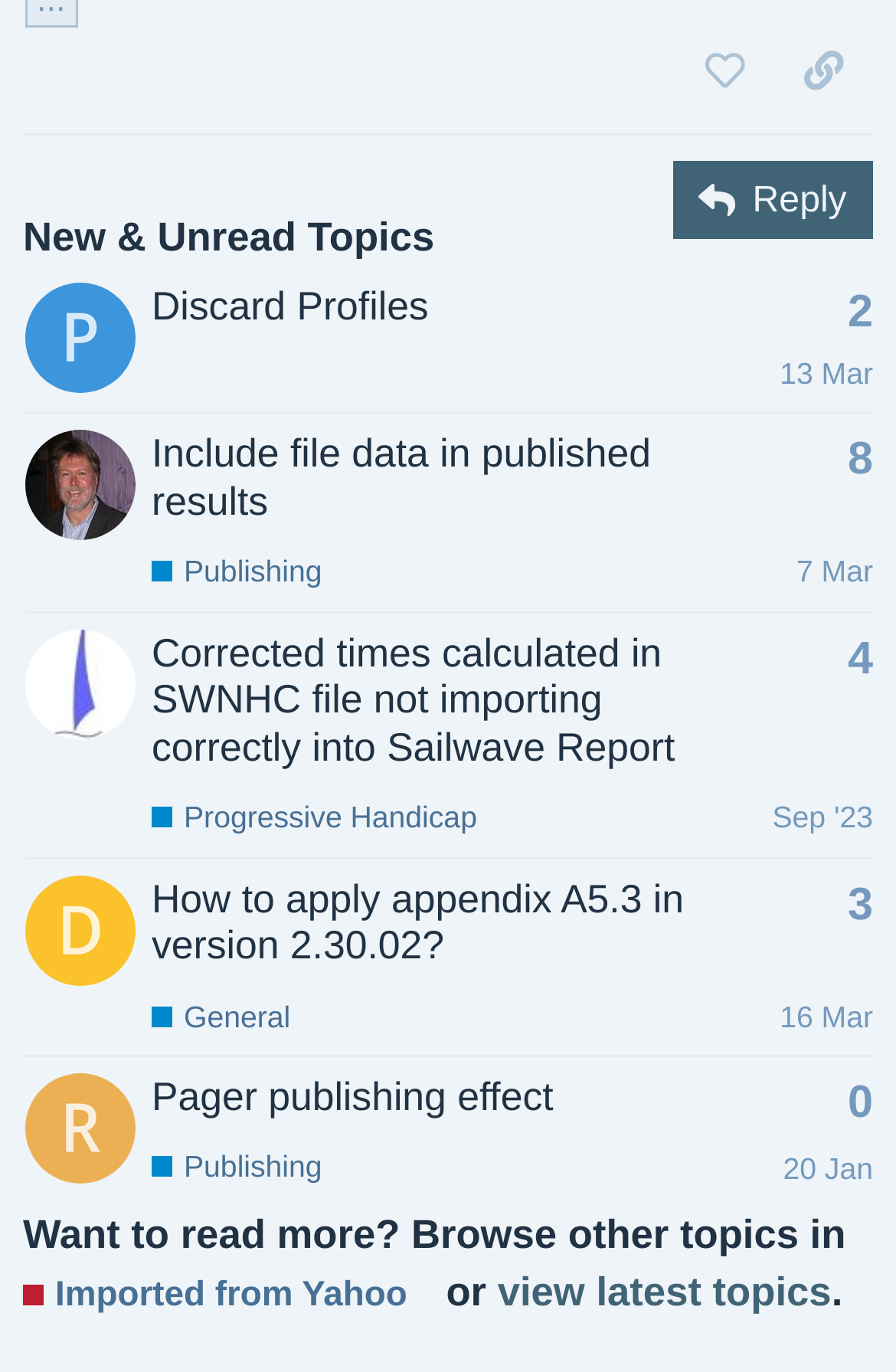Using the provided description aria-label="DaveMac's profile, latest poster", find the bounding box coordinates for the UI element. Provide the coordinates in (top-left x, top-left y, bottom-right x, bottom-right y) format, ensuring all values are between 0 and 1.

[0.028, 0.663, 0.151, 0.691]